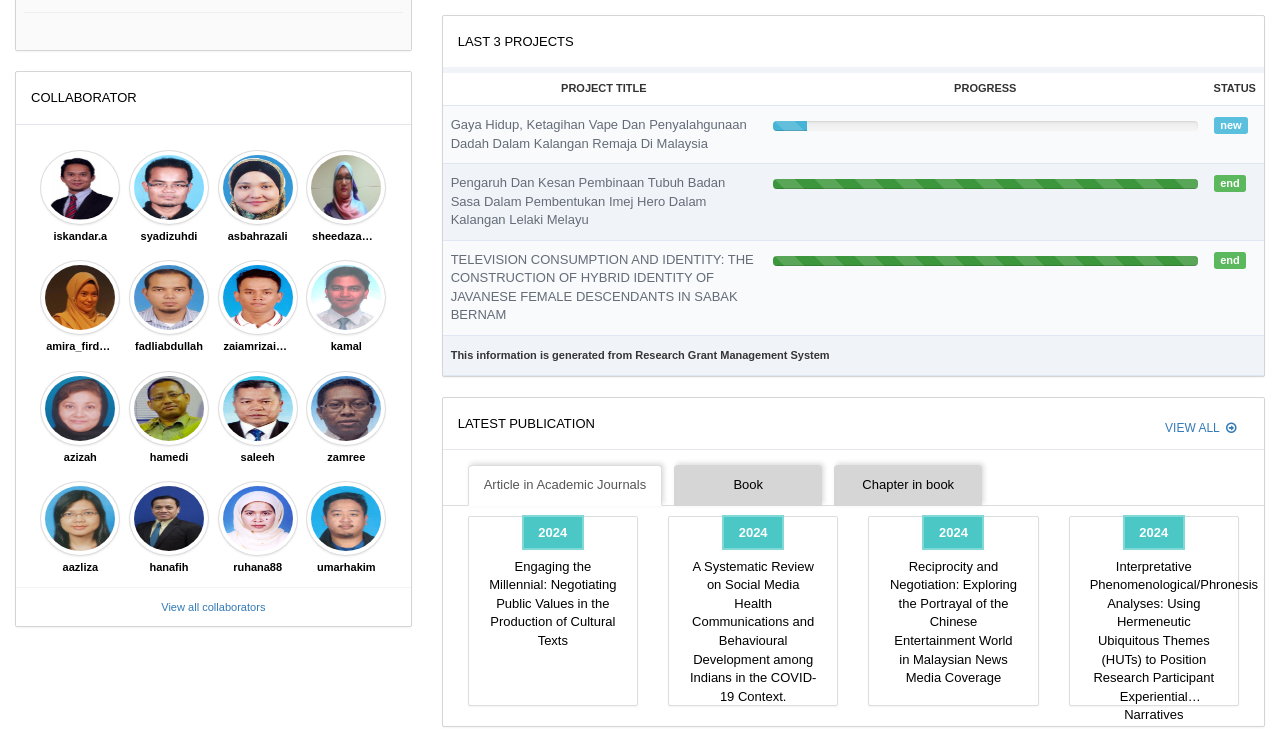Identify the bounding box coordinates for the UI element described as: "Chapter in book". The coordinates should be provided as four floats between 0 and 1: [left, top, right, bottom].

[0.652, 0.623, 0.767, 0.677]